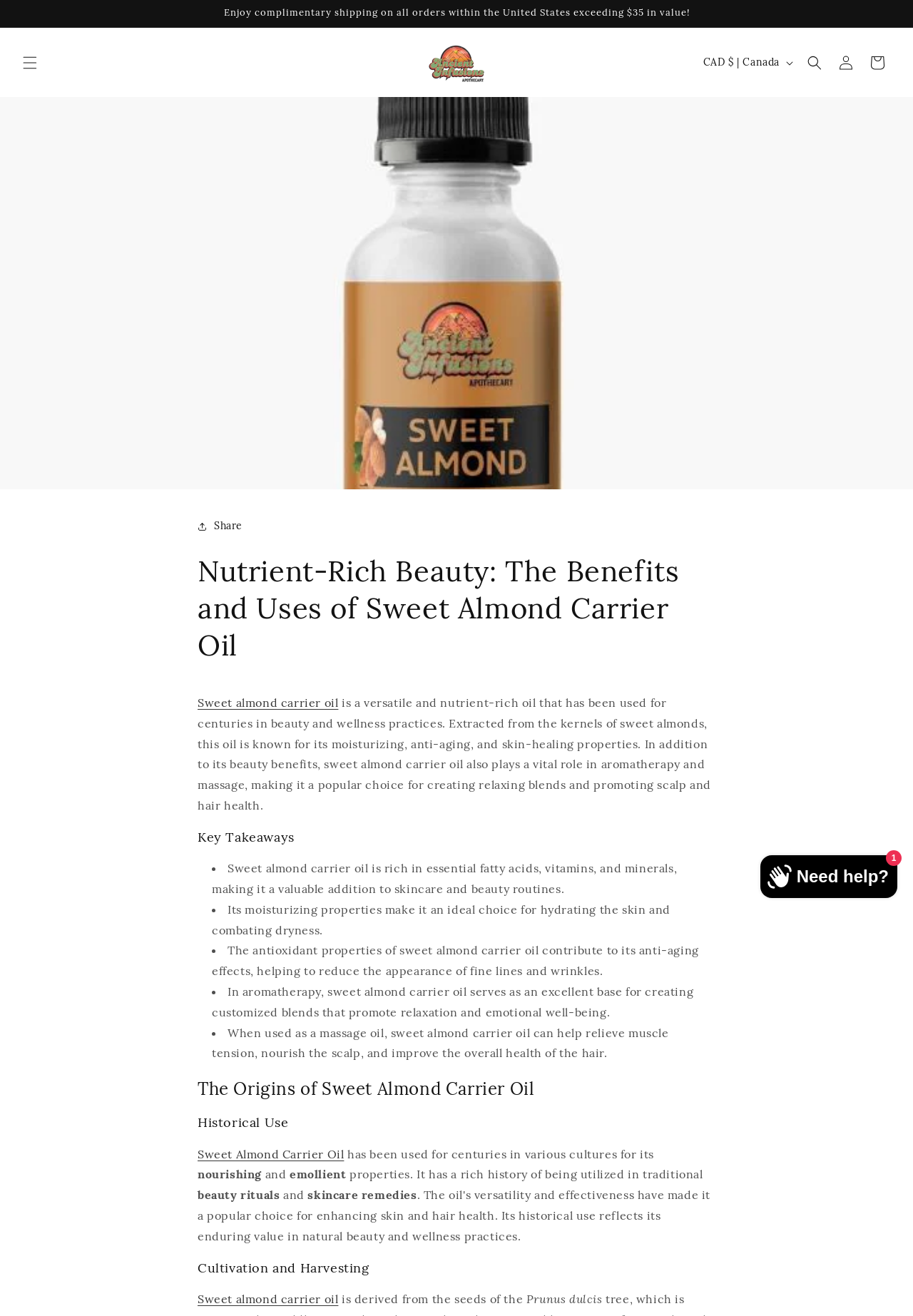Determine the bounding box coordinates of the region I should click to achieve the following instruction: "View your cart". Ensure the bounding box coordinates are four float numbers between 0 and 1, i.e., [left, top, right, bottom].

[0.944, 0.036, 0.978, 0.059]